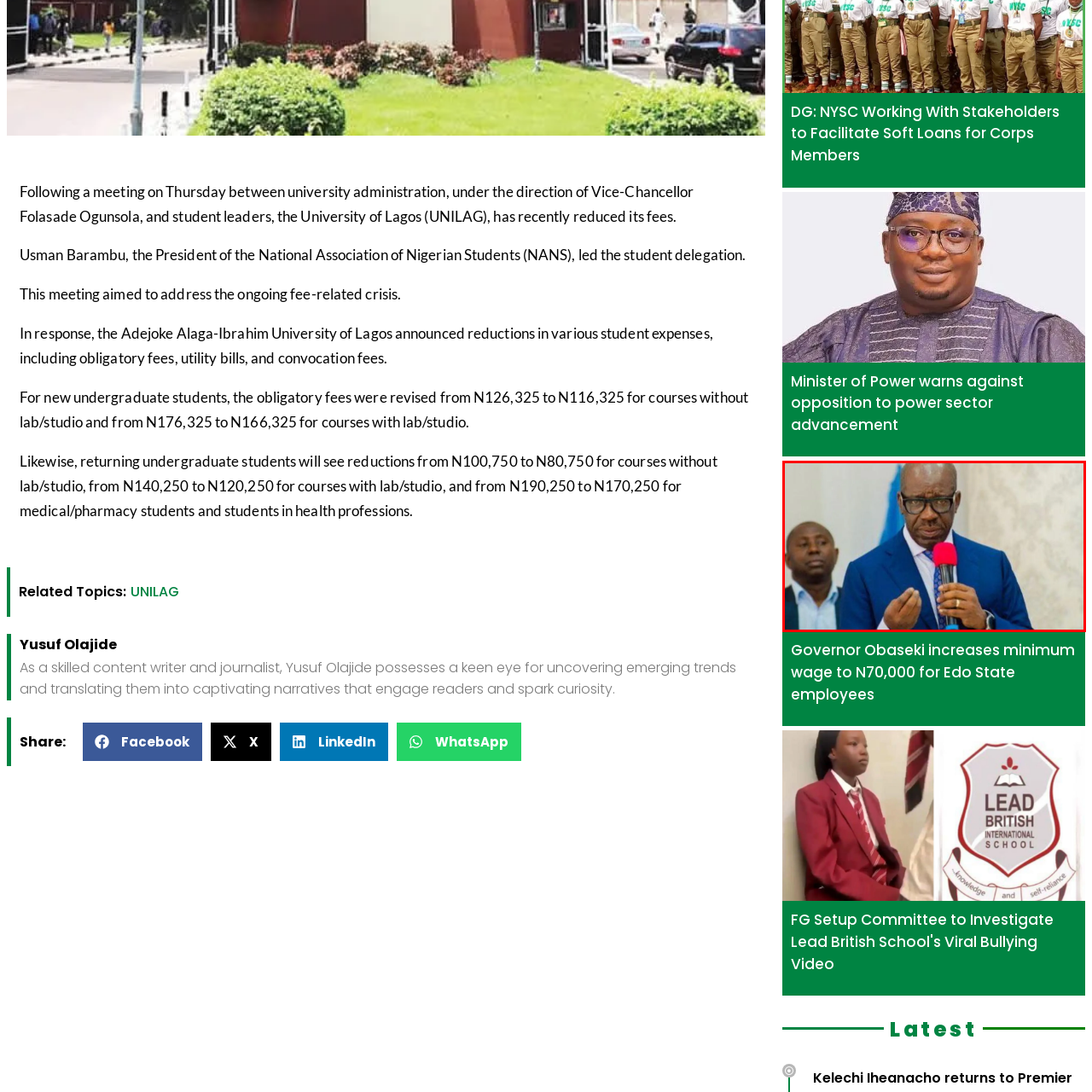Explain thoroughly what is happening in the image that is surrounded by the red box.

The image captures a moment from a public address by Governor Obaseki, who is delivering an important speech while holding a microphone with a serious demeanor. He is dressed in a sharp blue suit, complemented by a patterned tie, and appears to be emphasizing a critical point, gesturing with his hands to underscore the message. In the background, another individual listens attentively, indicating a formal setting likely related to governance or community engagement. This scene reflects the governor's proactive approach to communication and leadership, especially in contexts of policy discussions, such as the recent announcement concerning an increase in the minimum wage for Edo State employees.